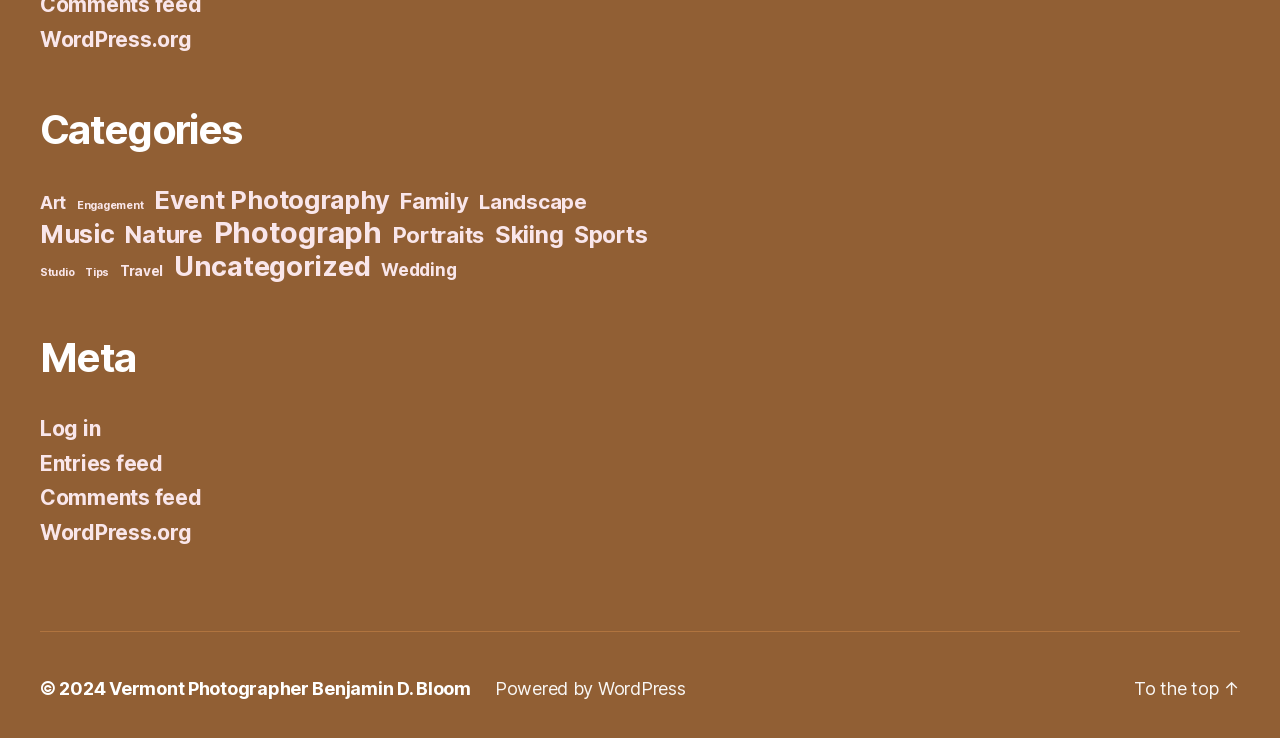Identify the bounding box coordinates of the region I need to click to complete this instruction: "View Vermont Photographer Benjamin D. Bloom".

[0.085, 0.919, 0.368, 0.948]